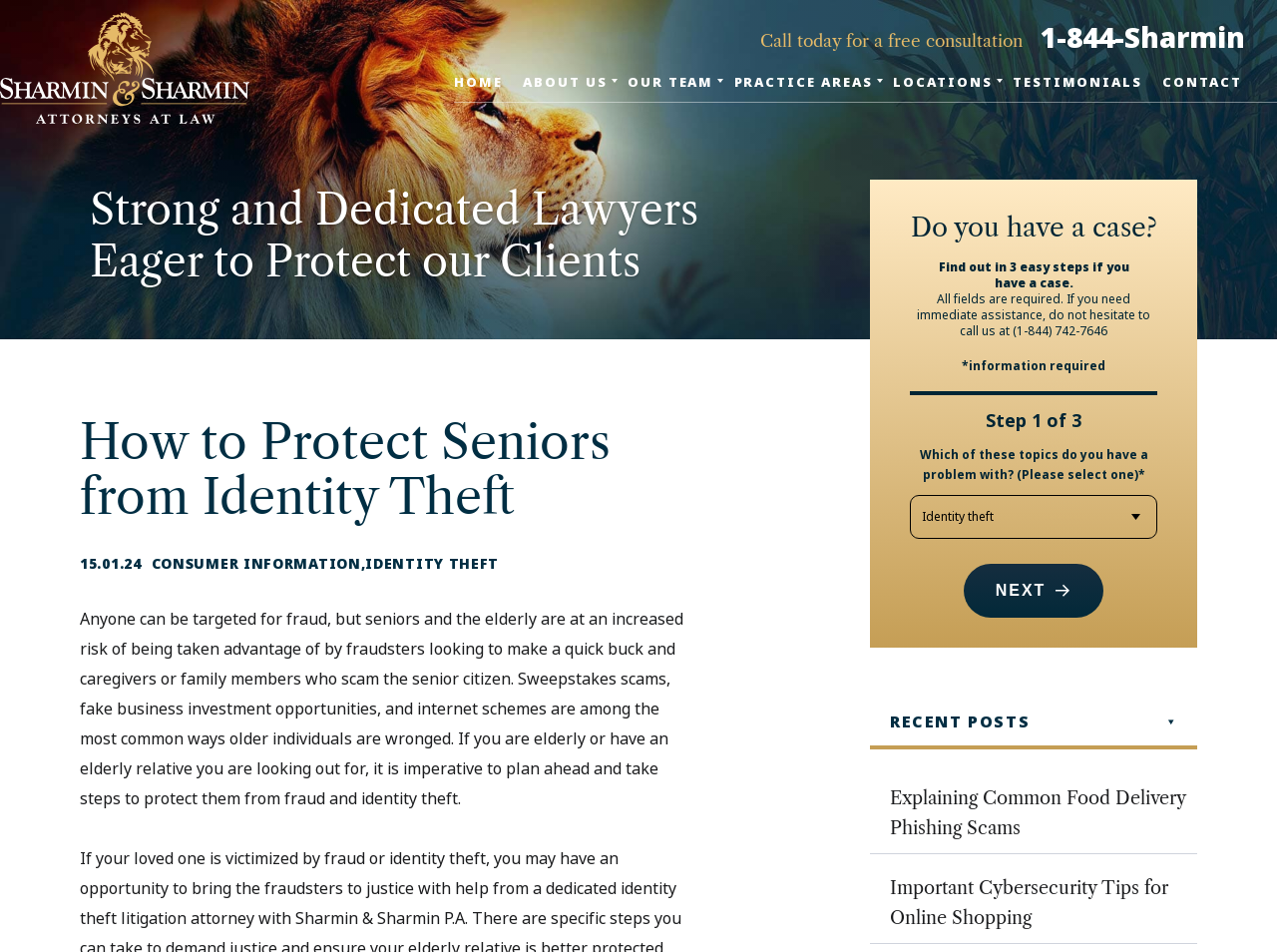By analyzing the image, answer the following question with a detailed response: What is the topic of the recent post below 'RECENT POSTS ▼'?

I found the topic of the recent post by looking at the link element located below the 'RECENT POSTS ▼' heading, which mentions 'Explaining Common Food Delivery Phishing Scams'.